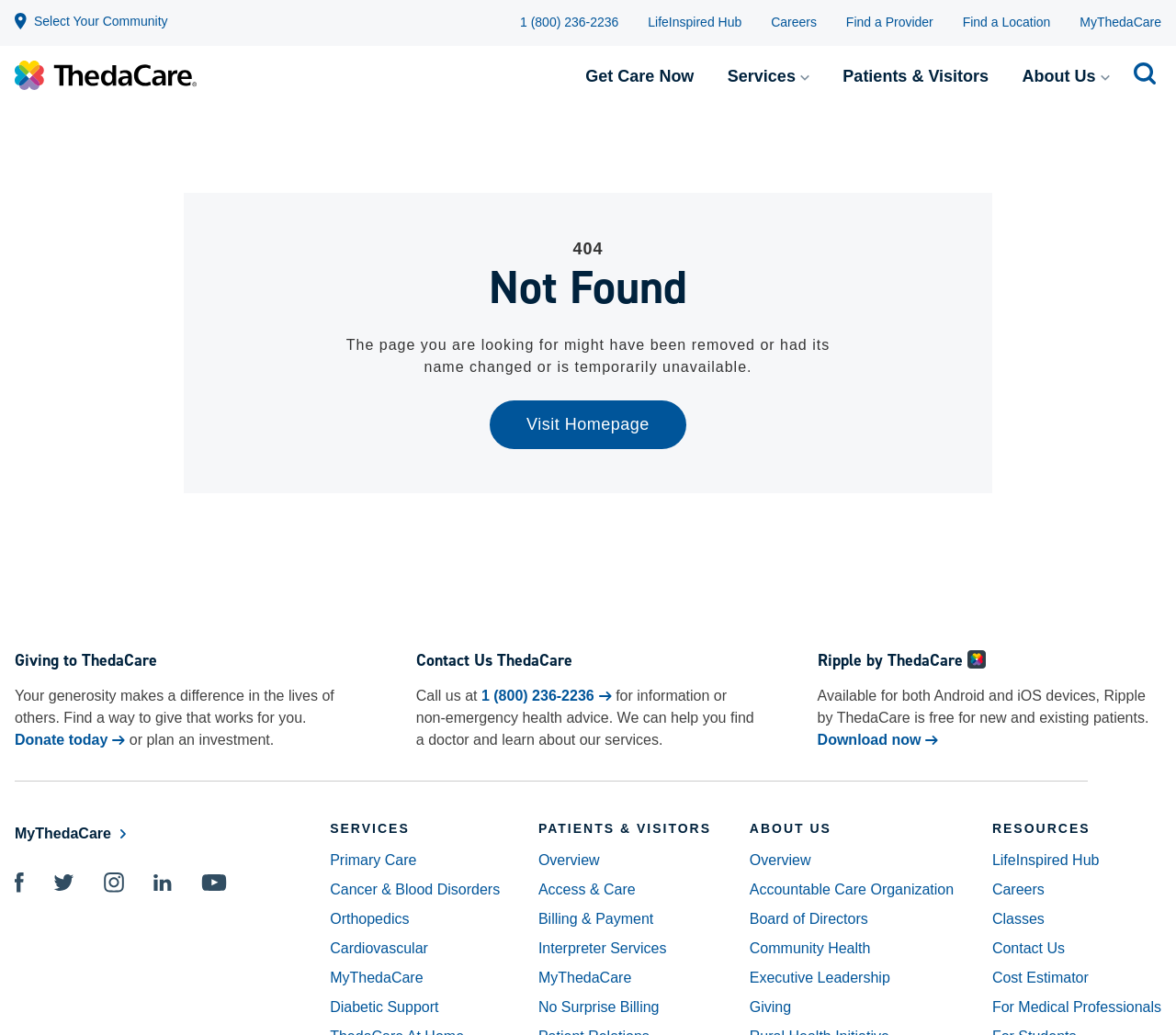Please find the bounding box coordinates of the element that must be clicked to perform the given instruction: "View all services". The coordinates should be four float numbers from 0 to 1, i.e., [left, top, right, bottom].

[0.012, 0.274, 0.104, 0.333]